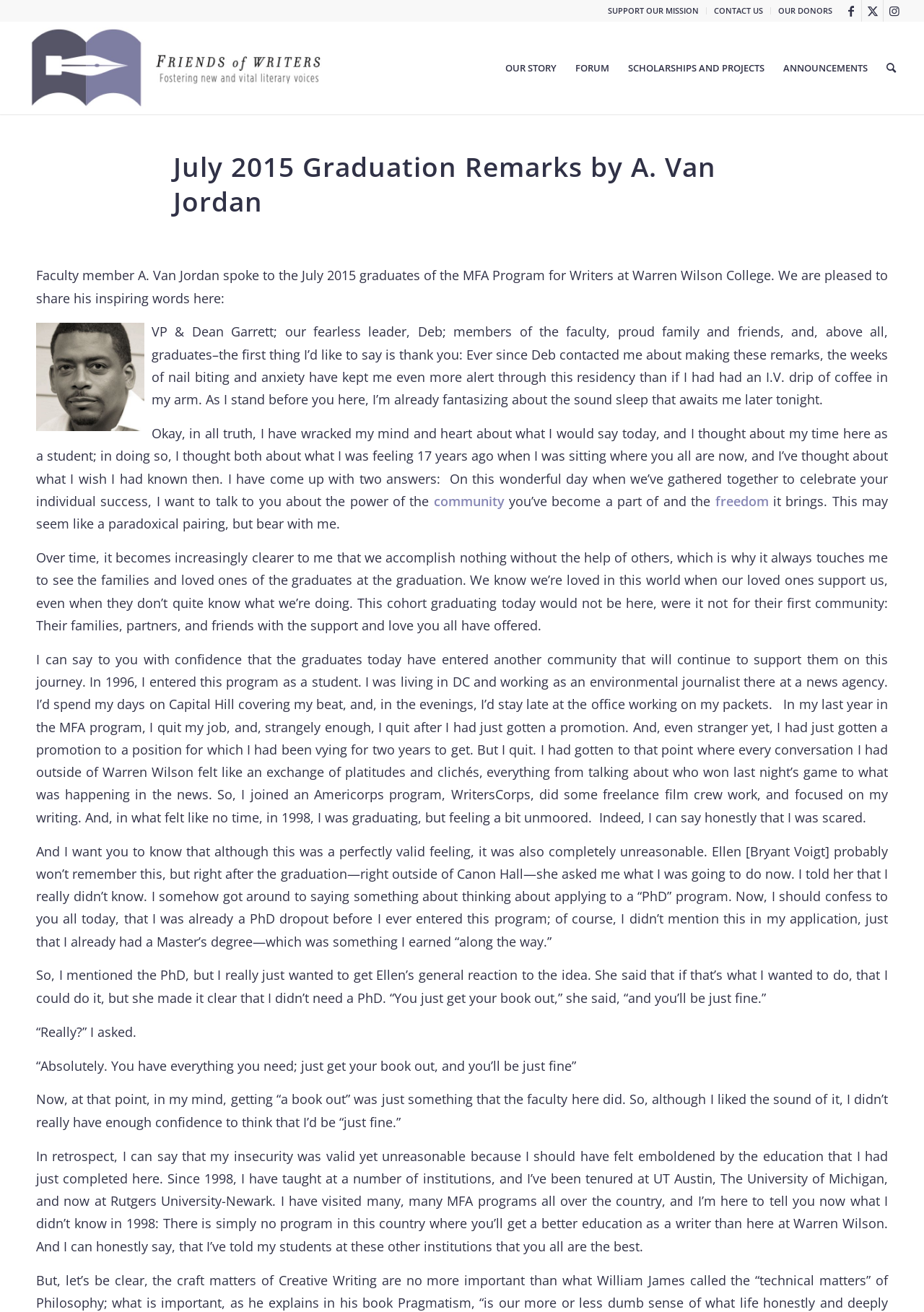Please identify the bounding box coordinates of the element that needs to be clicked to execute the following command: "View the OUR STORY page". Provide the bounding box using four float numbers between 0 and 1, formatted as [left, top, right, bottom].

[0.537, 0.017, 0.613, 0.087]